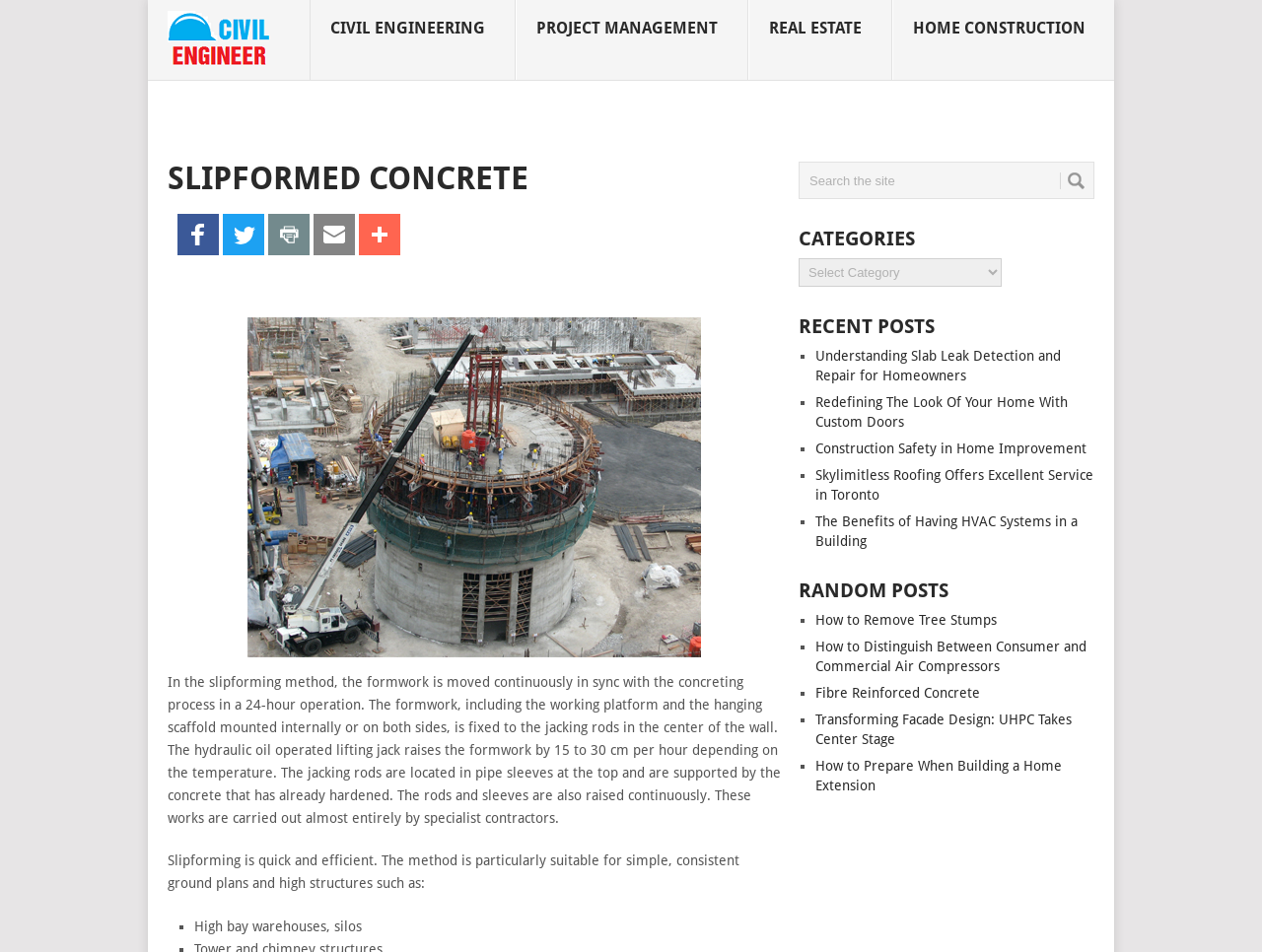Pinpoint the bounding box coordinates of the clickable area necessary to execute the following instruction: "Click on Understanding Slab Leak Detection and Repair for Homeowners". The coordinates should be given as four float numbers between 0 and 1, namely [left, top, right, bottom].

[0.646, 0.365, 0.841, 0.403]